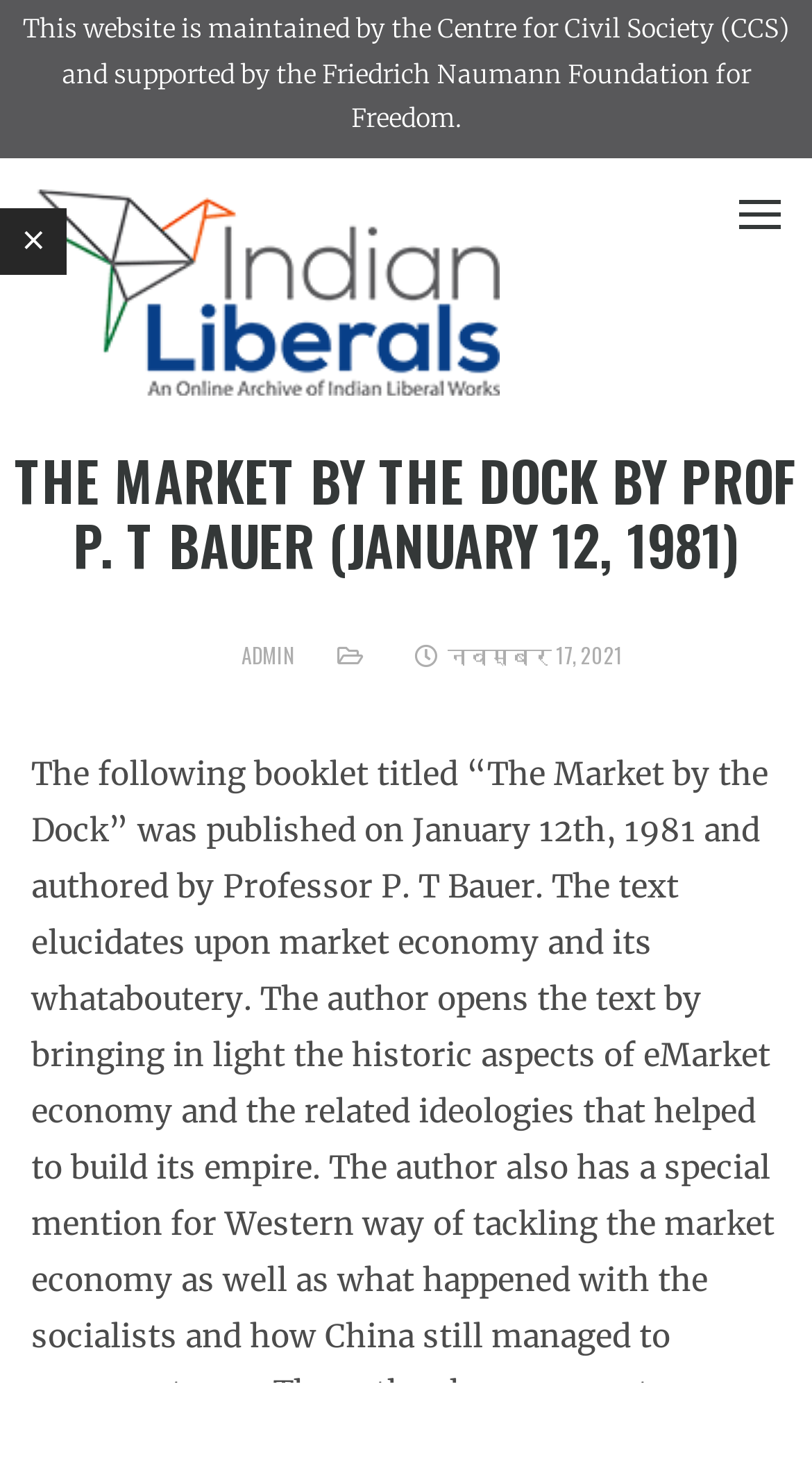Using the element description: "admin", determine the bounding box coordinates for the specified UI element. The coordinates should be four float numbers between 0 and 1, [left, top, right, bottom].

[0.233, 0.434, 0.364, 0.455]